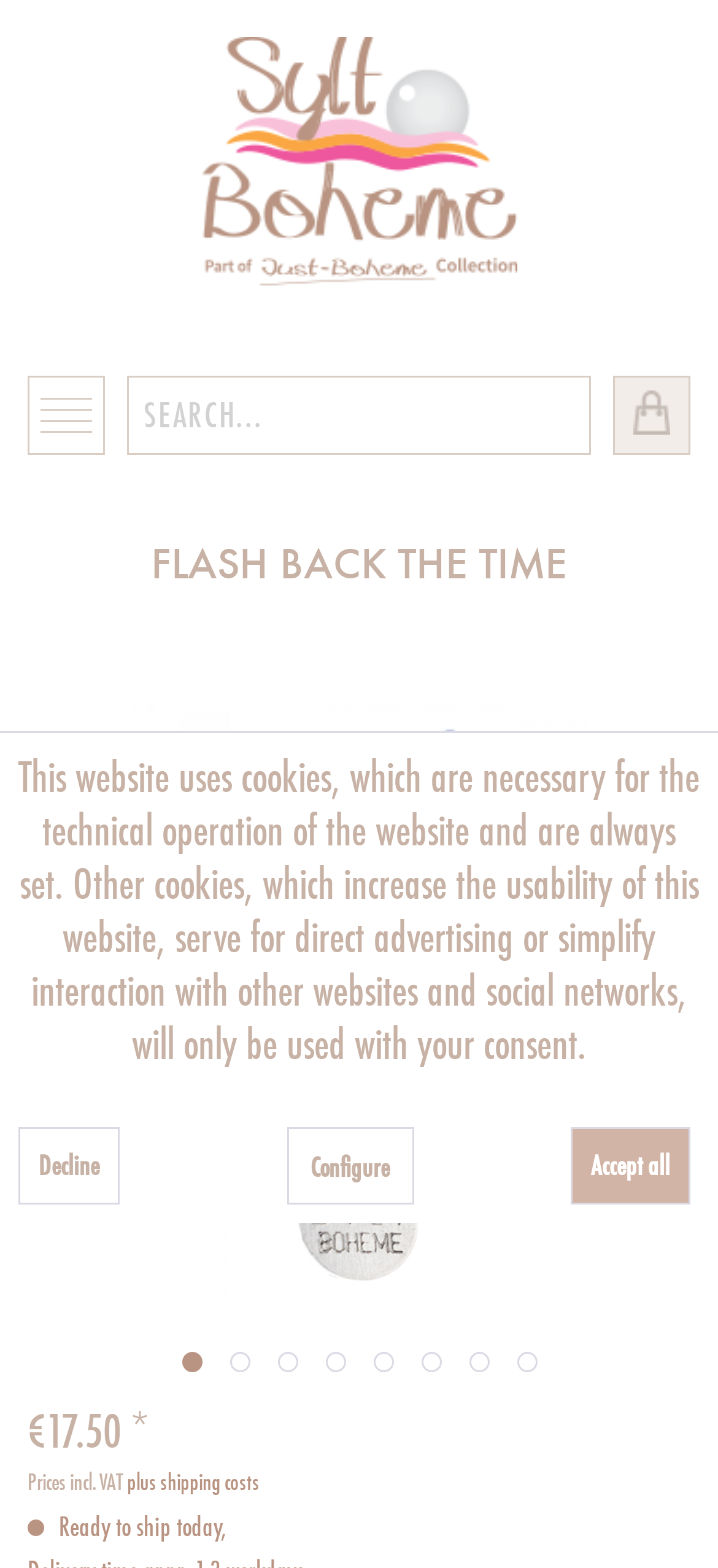Please determine the bounding box coordinates of the element to click in order to execute the following instruction: "View basket". The coordinates should be four float numbers between 0 and 1, specified as [left, top, right, bottom].

[0.854, 0.24, 0.962, 0.29]